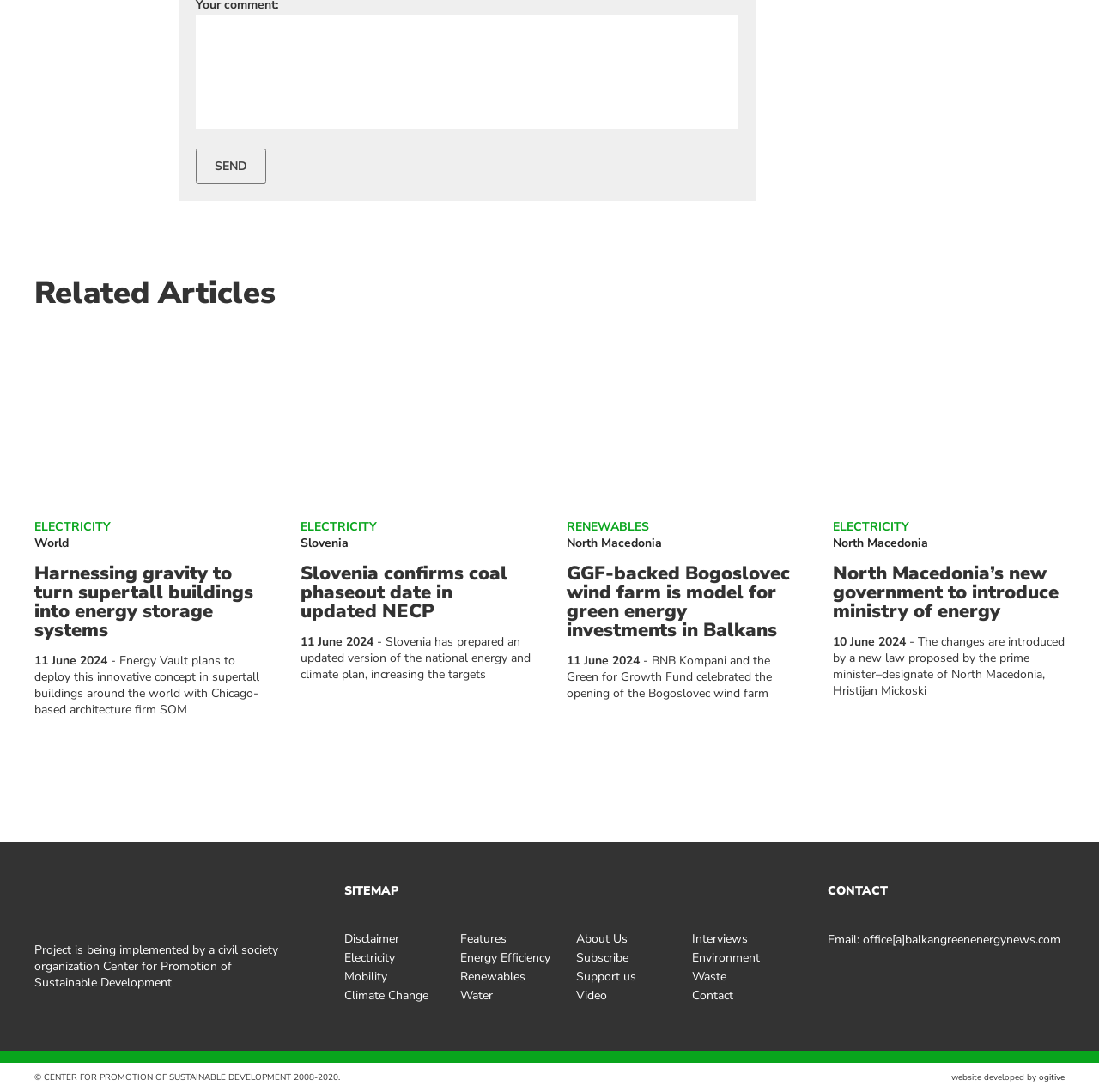What is the category of the link 'GGF-backed Bogoslovec wind farm is model for green energy investments in Balkans'?
Using the image as a reference, give an elaborate response to the question.

The link is categorized under 'RENEWABLES', which suggests that the article is related to renewable energy, specifically wind farms and green energy investments in the Balkans region.